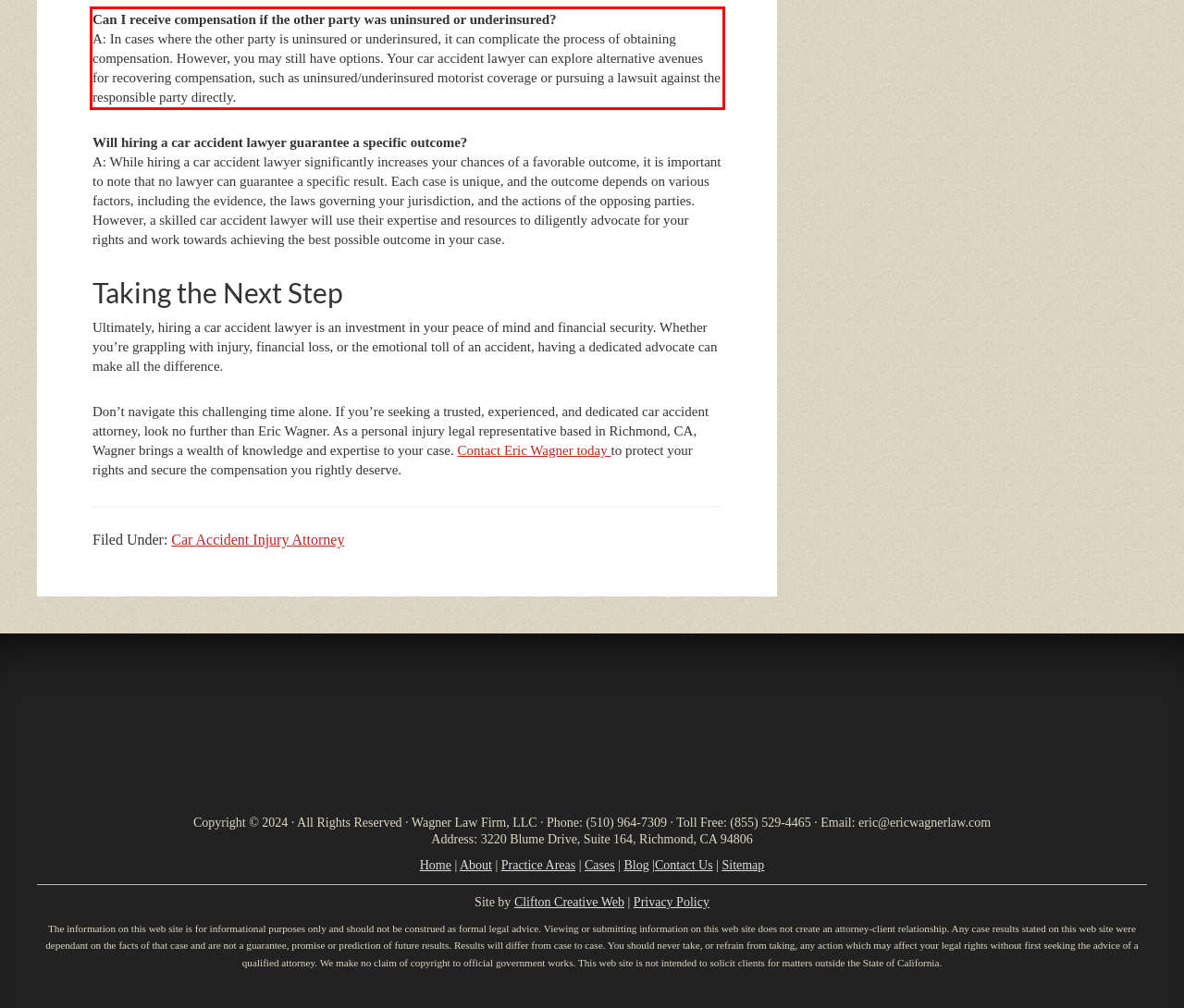You are presented with a screenshot containing a red rectangle. Extract the text found inside this red bounding box.

Can I receive compensation if the other party was uninsured or underinsured? A: In cases where the other party is uninsured or underinsured, it can complicate the process of obtaining compensation. However, you may still have options. Your car accident lawyer can explore alternative avenues for recovering compensation, such as uninsured/underinsured motorist coverage or pursuing a lawsuit against the responsible party directly.